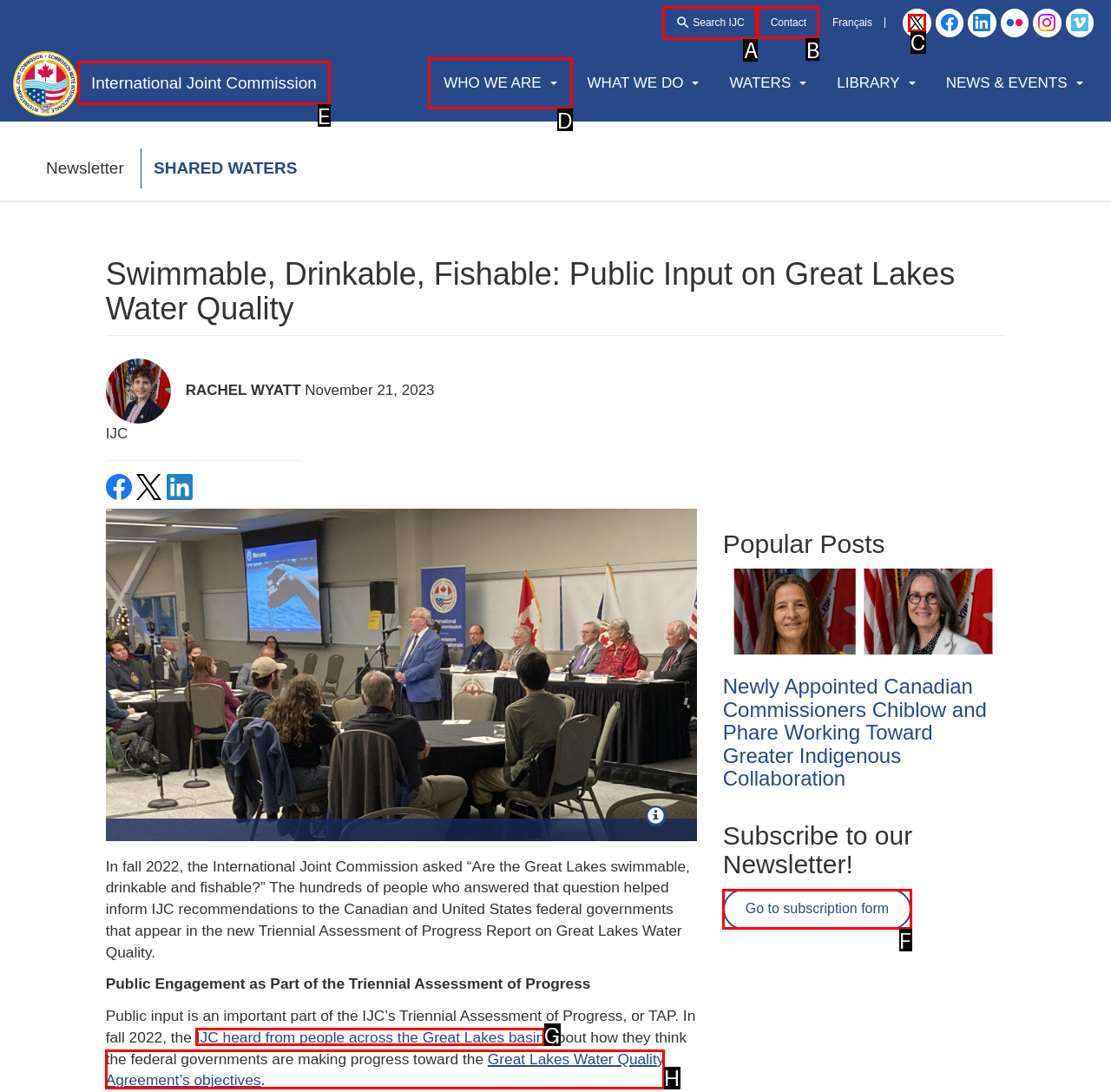Please identify the correct UI element to click for the task: Learn more about the IJC Respond with the letter of the appropriate option.

E